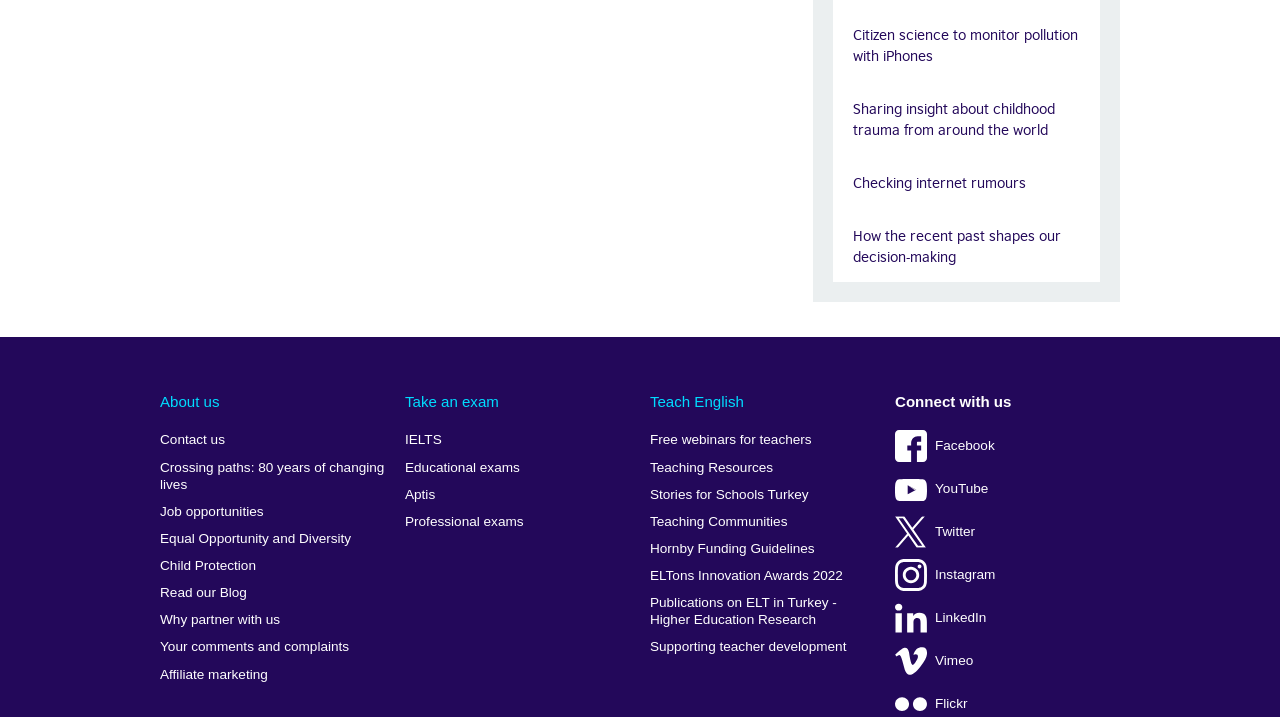Reply to the question below using a single word or brief phrase:
How many links are there in the 'Teach English' section?

7